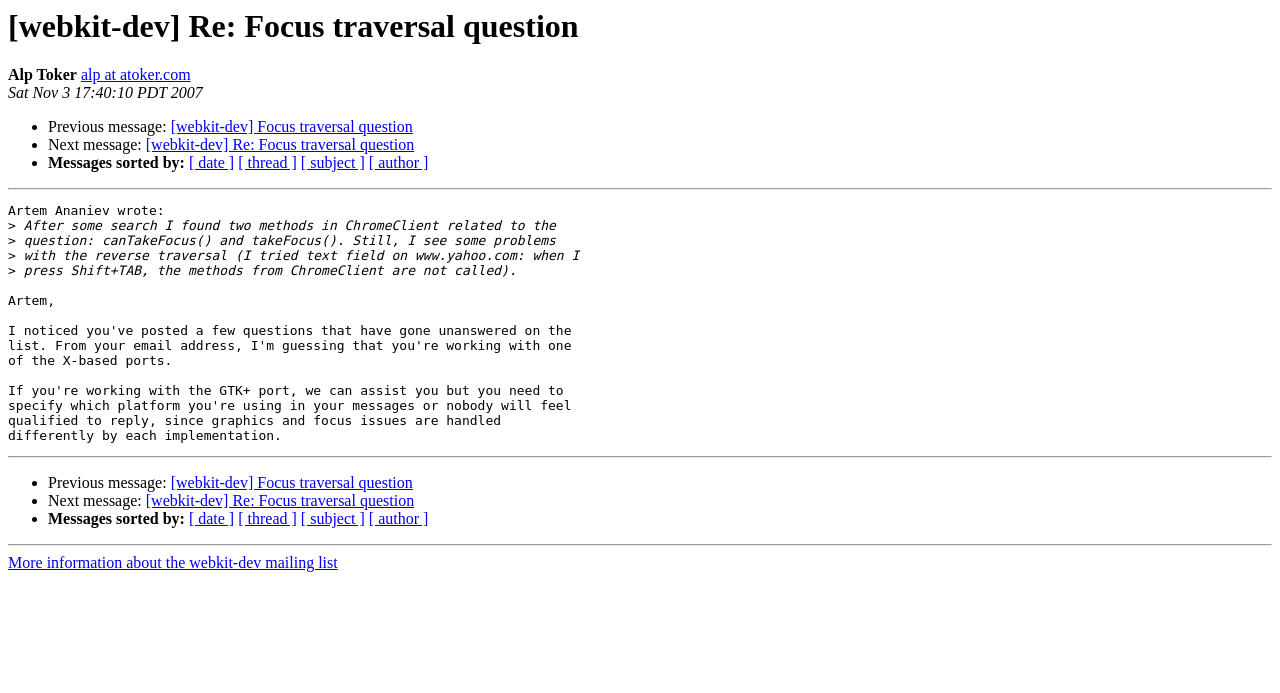Who is the author of the message?
Analyze the screenshot and provide a detailed answer to the question.

The author of the message can be found by looking at the static text element 'Alp Toker' which is located at the top of the webpage, below the heading '[webkit-dev] Re: Focus traversal question'.